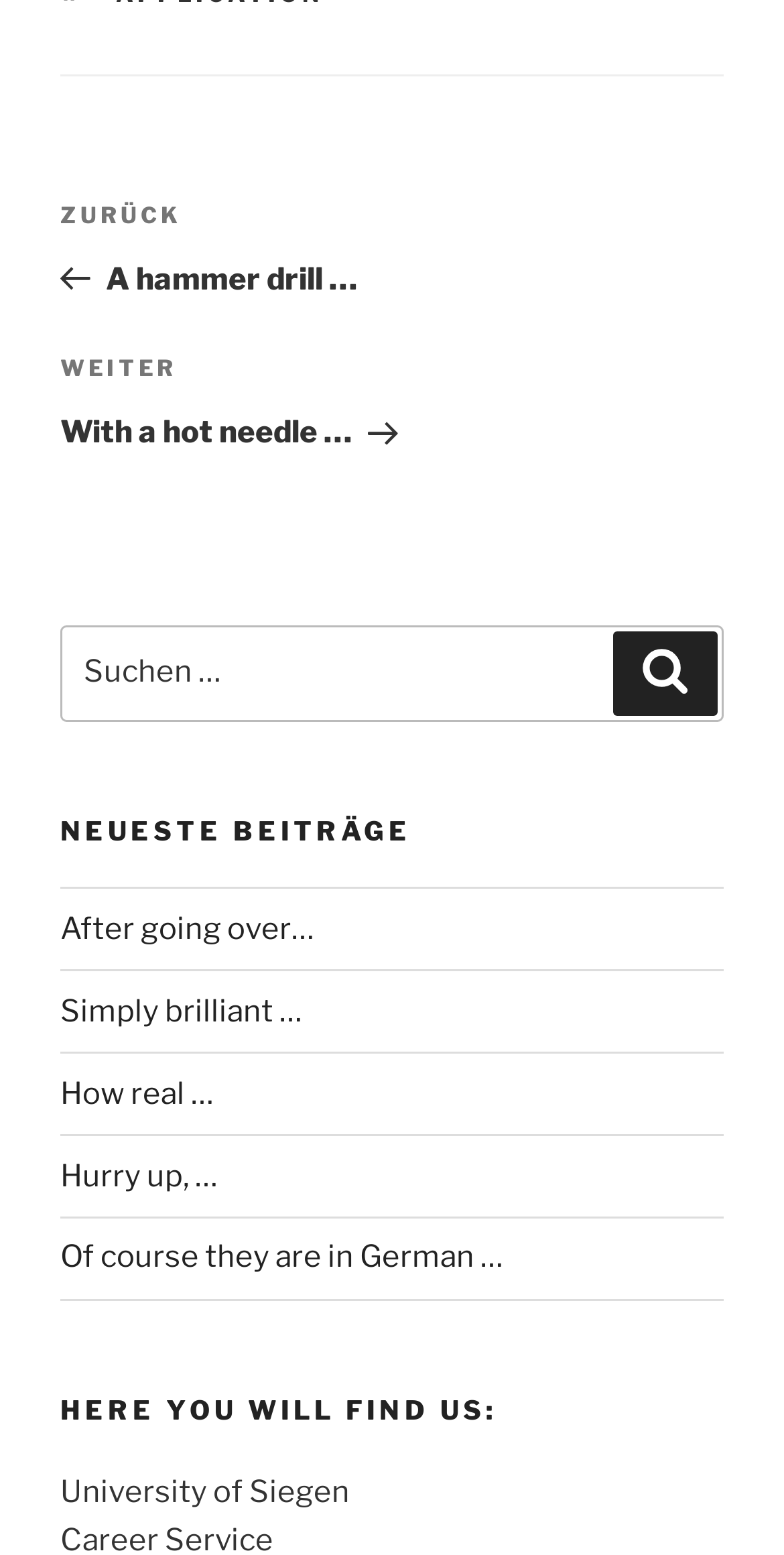Find the bounding box coordinates of the element you need to click on to perform this action: 'Click on the previous post'. The coordinates should be represented by four float values between 0 and 1, in the format [left, top, right, bottom].

[0.077, 0.126, 0.923, 0.191]